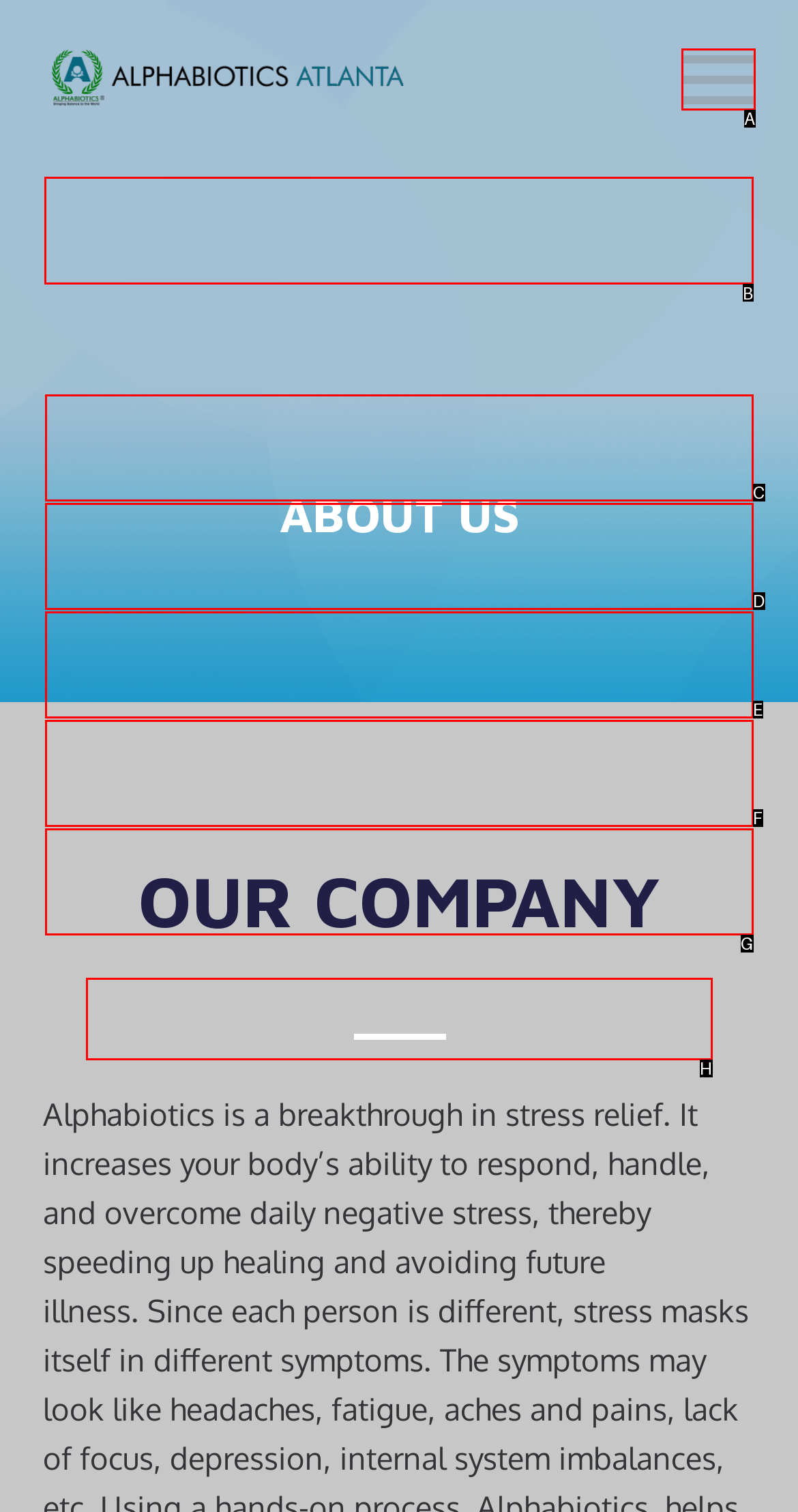Tell me which one HTML element I should click to complete the following task: Go to the HOME page Answer with the option's letter from the given choices directly.

B